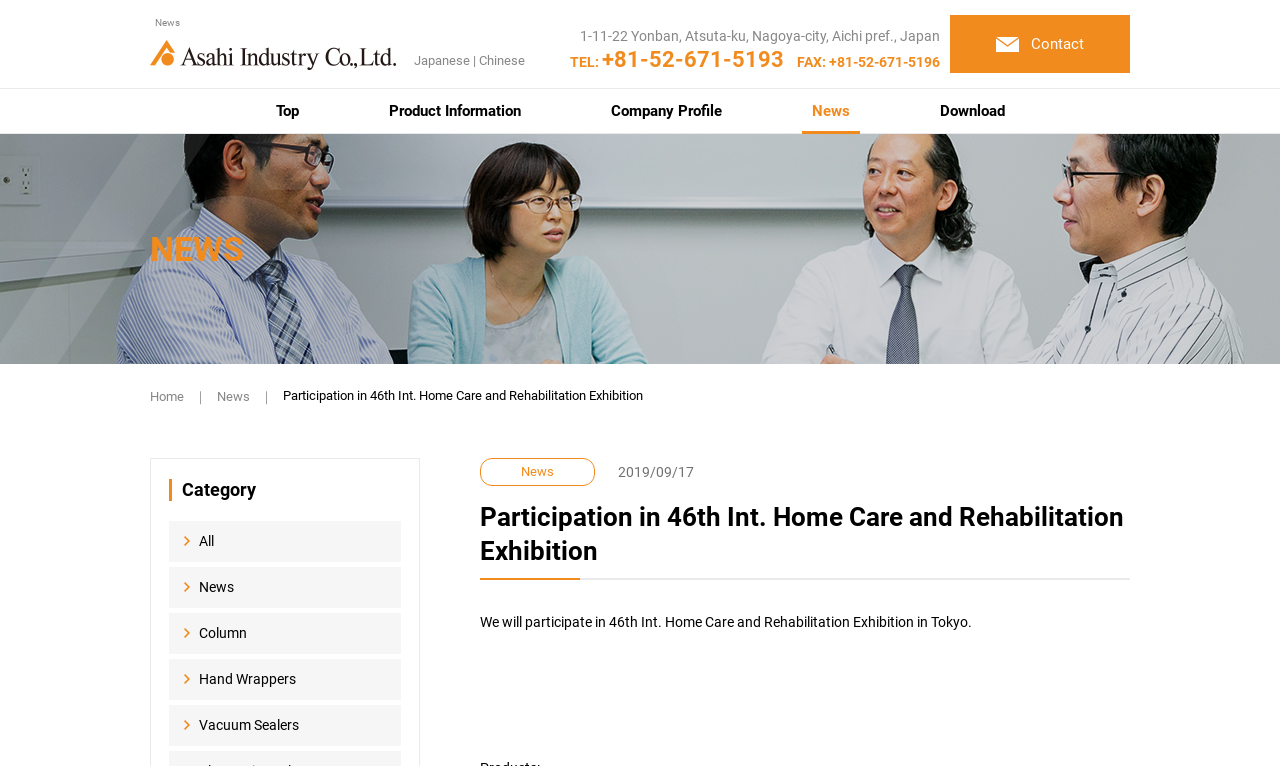Please identify the bounding box coordinates of the clickable area that will allow you to execute the instruction: "Select Japanese language".

[0.323, 0.069, 0.367, 0.088]